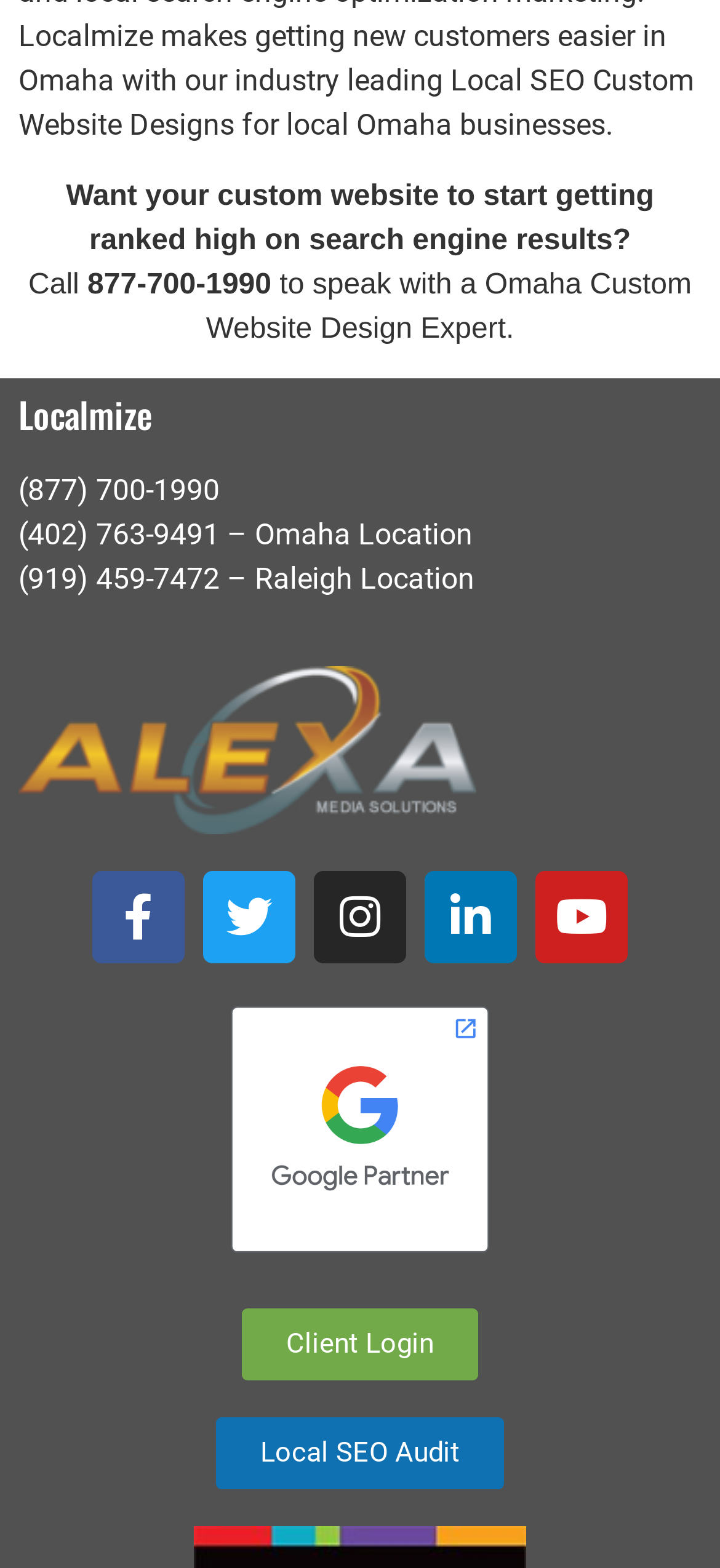Locate the bounding box coordinates of the area where you should click to accomplish the instruction: "Get a Local SEO Audit".

[0.3, 0.903, 0.7, 0.949]